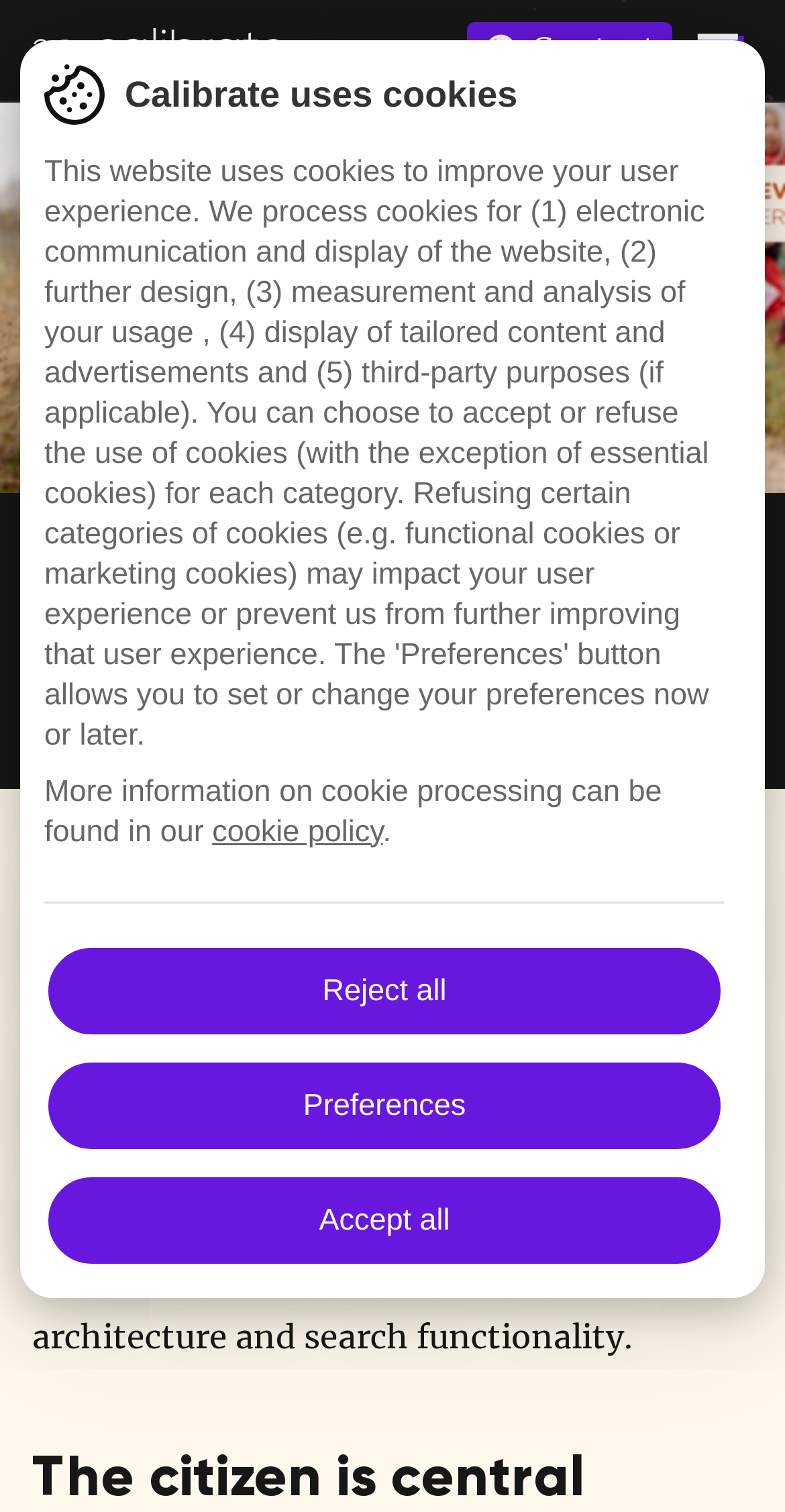Refer to the image and provide a thorough answer to this question:
What is the focus of the website?

The focus of the website can be inferred from the heading element which states that 'The citizen is central'.